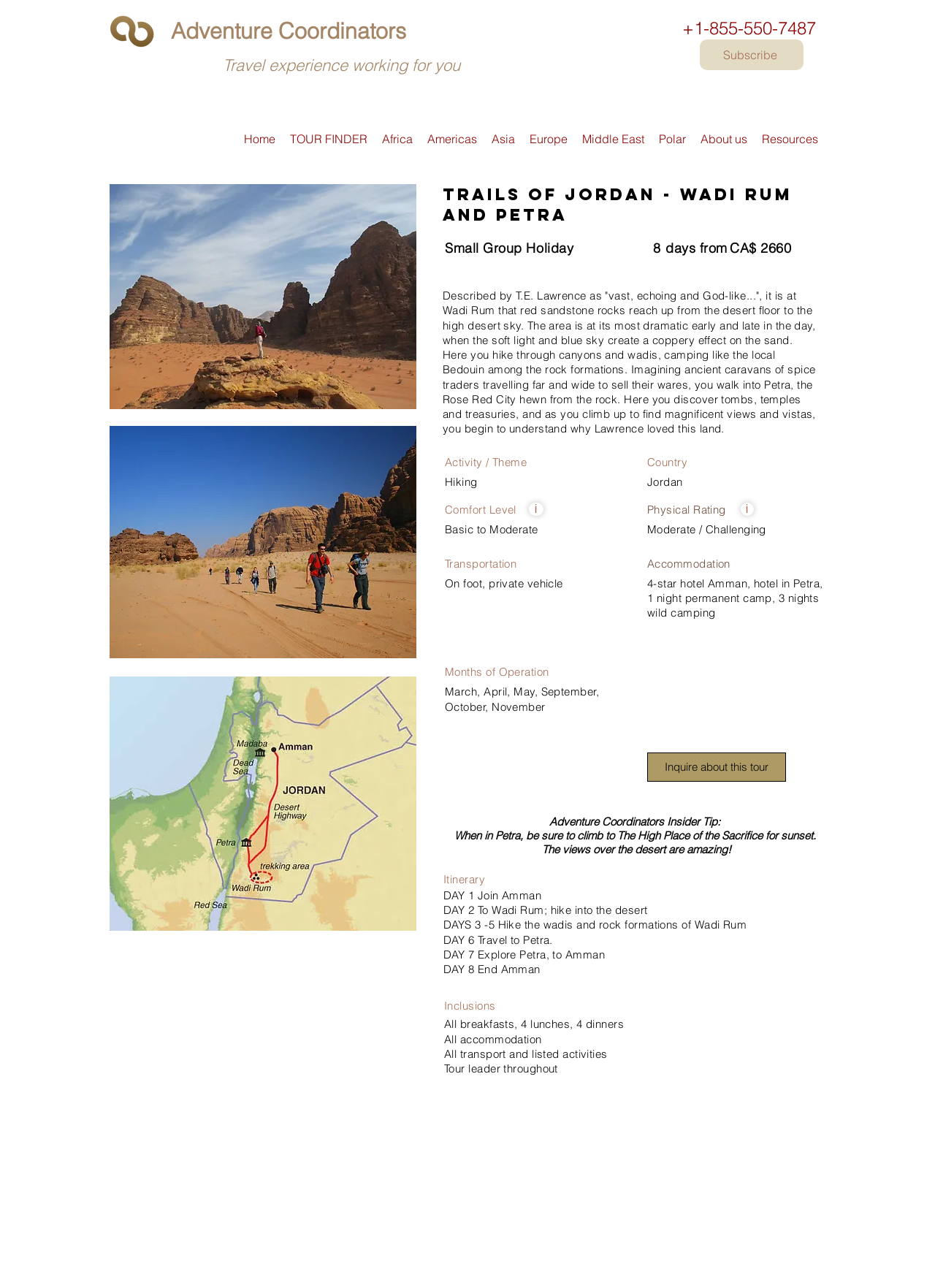Could you provide the bounding box coordinates for the portion of the screen to click to complete this instruction: "Click the 'TOUR FINDER' link"?

[0.302, 0.098, 0.401, 0.118]